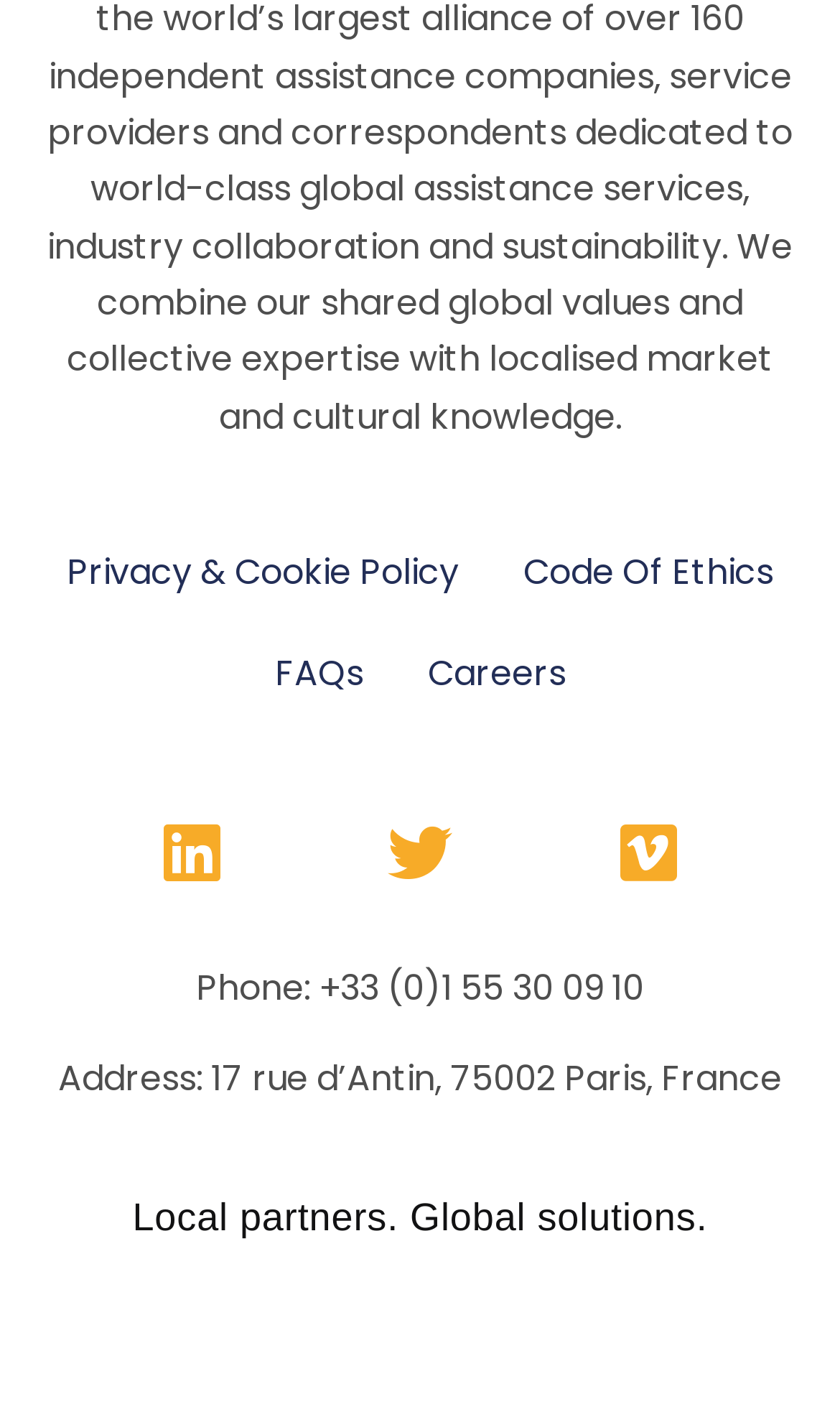What is the company's tagline?
Using the image, answer in one word or phrase.

Local partners. Global solutions.